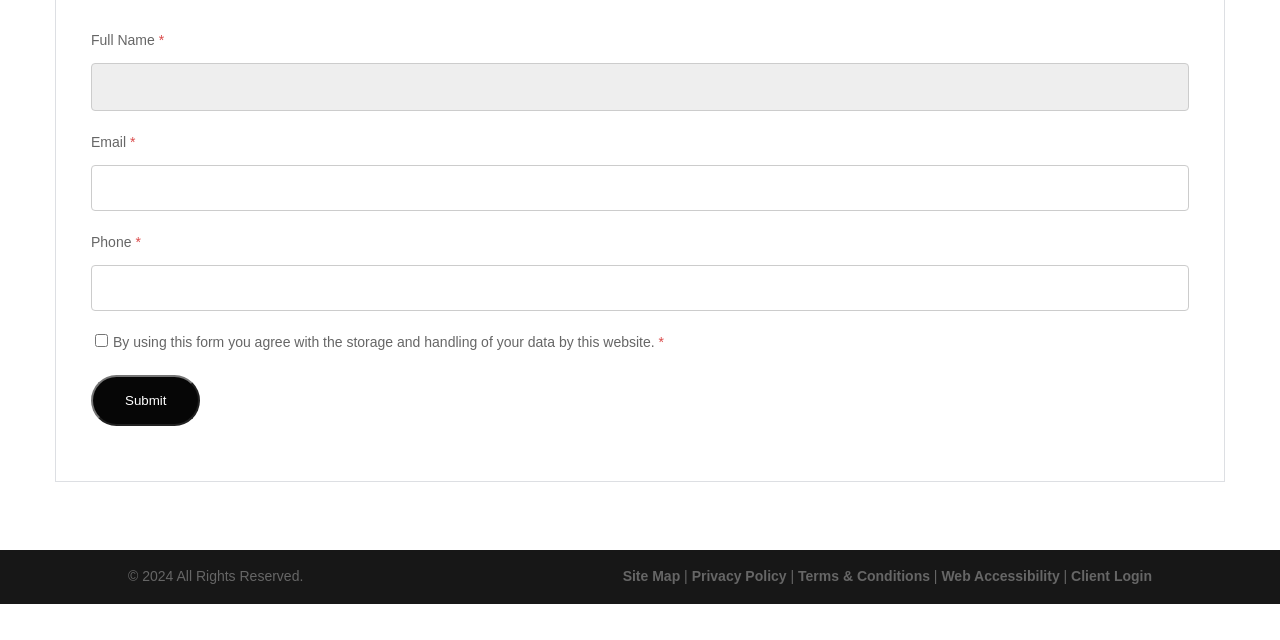Please locate the UI element described by "parent_node: Full Name * name="awsm_applicant_name"" and provide its bounding box coordinates.

[0.071, 0.099, 0.929, 0.174]